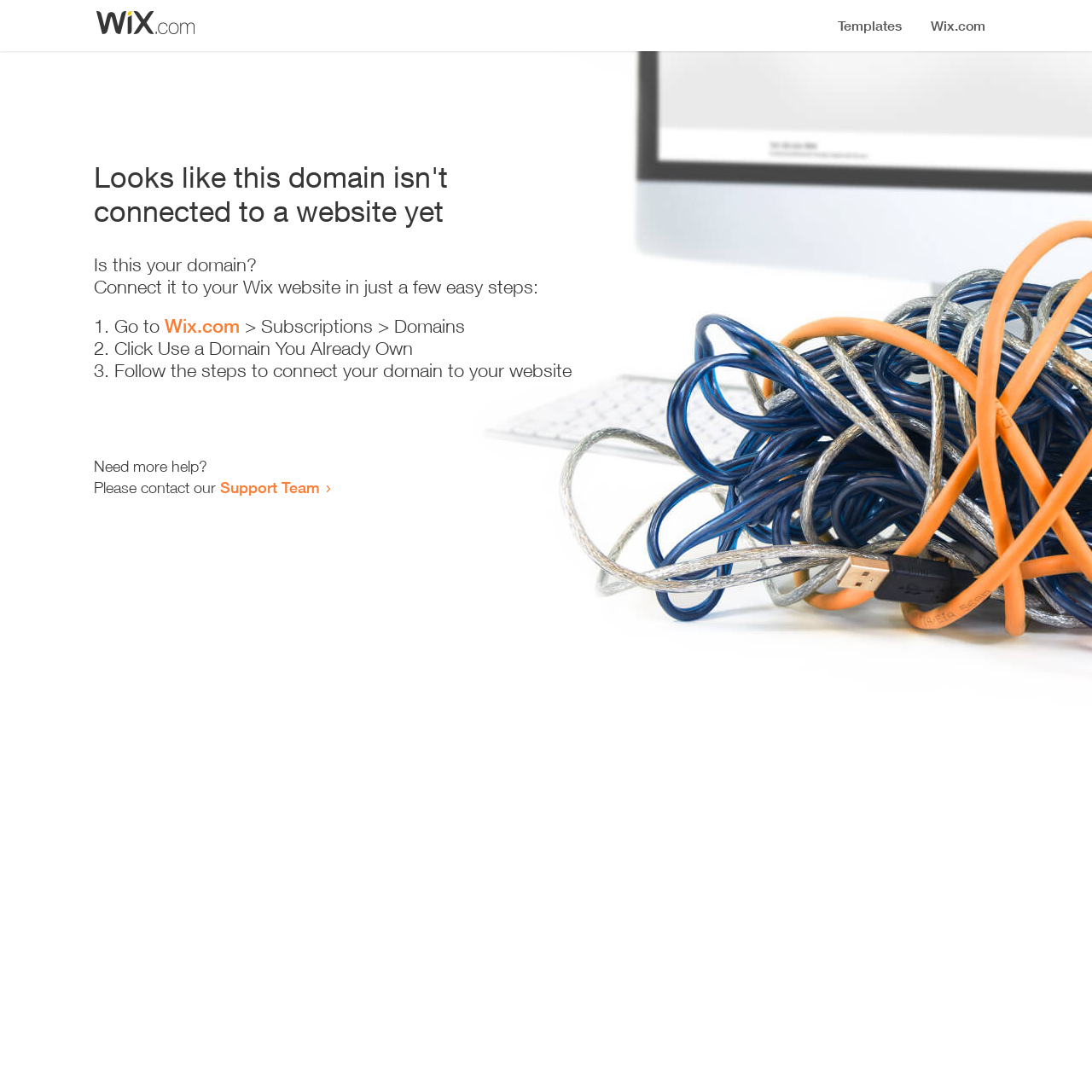How many steps are required to connect the domain to a website?
Look at the image and respond to the question as thoroughly as possible.

The webpage provides a list of steps to connect the domain to a website, and there are three list markers '1.', '2.', and '3.' indicating that three steps are required.